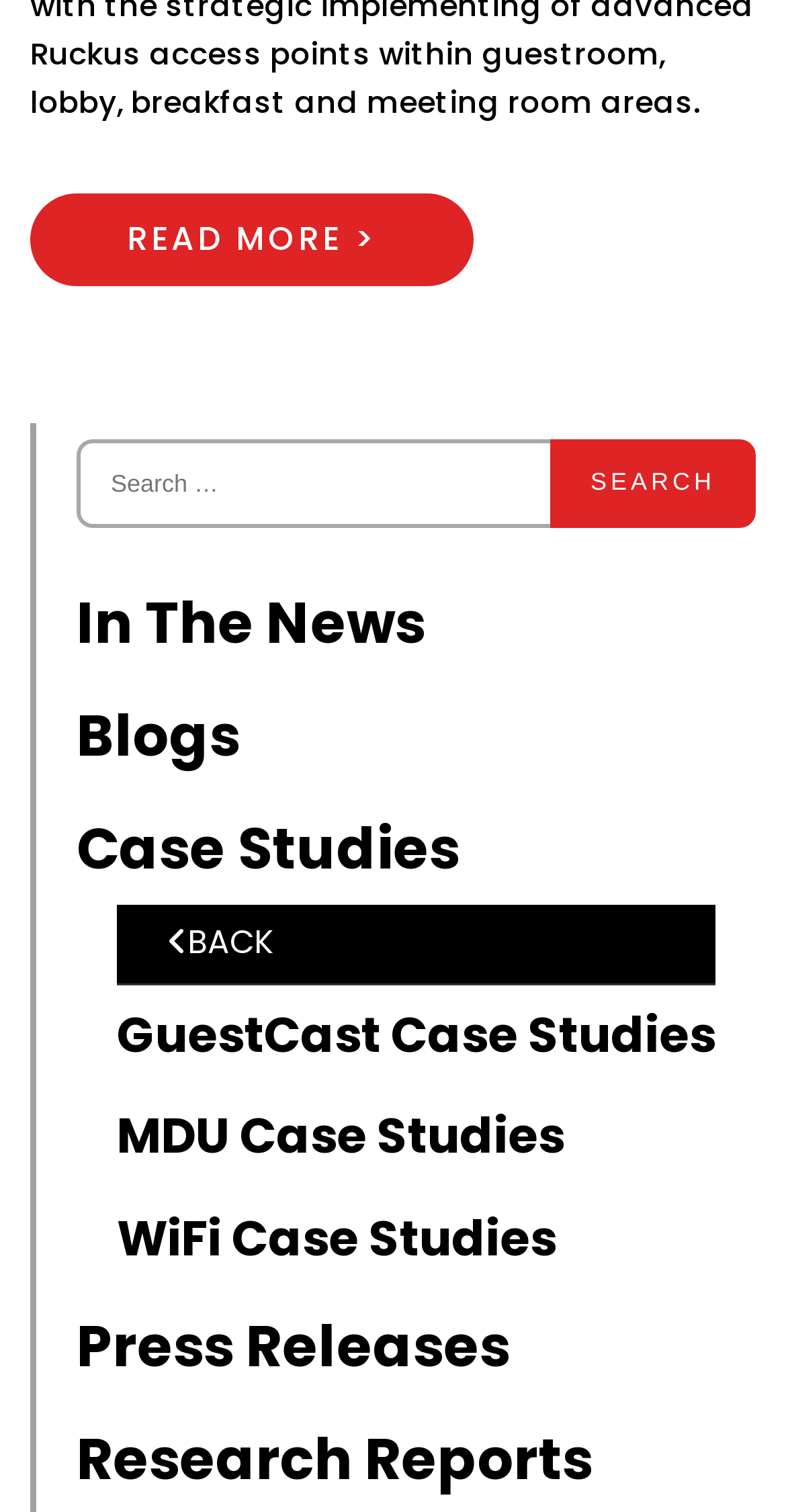Identify the bounding box coordinates for the UI element described as: "0". The coordinates should be provided as four floats between 0 and 1: [left, top, right, bottom].

None